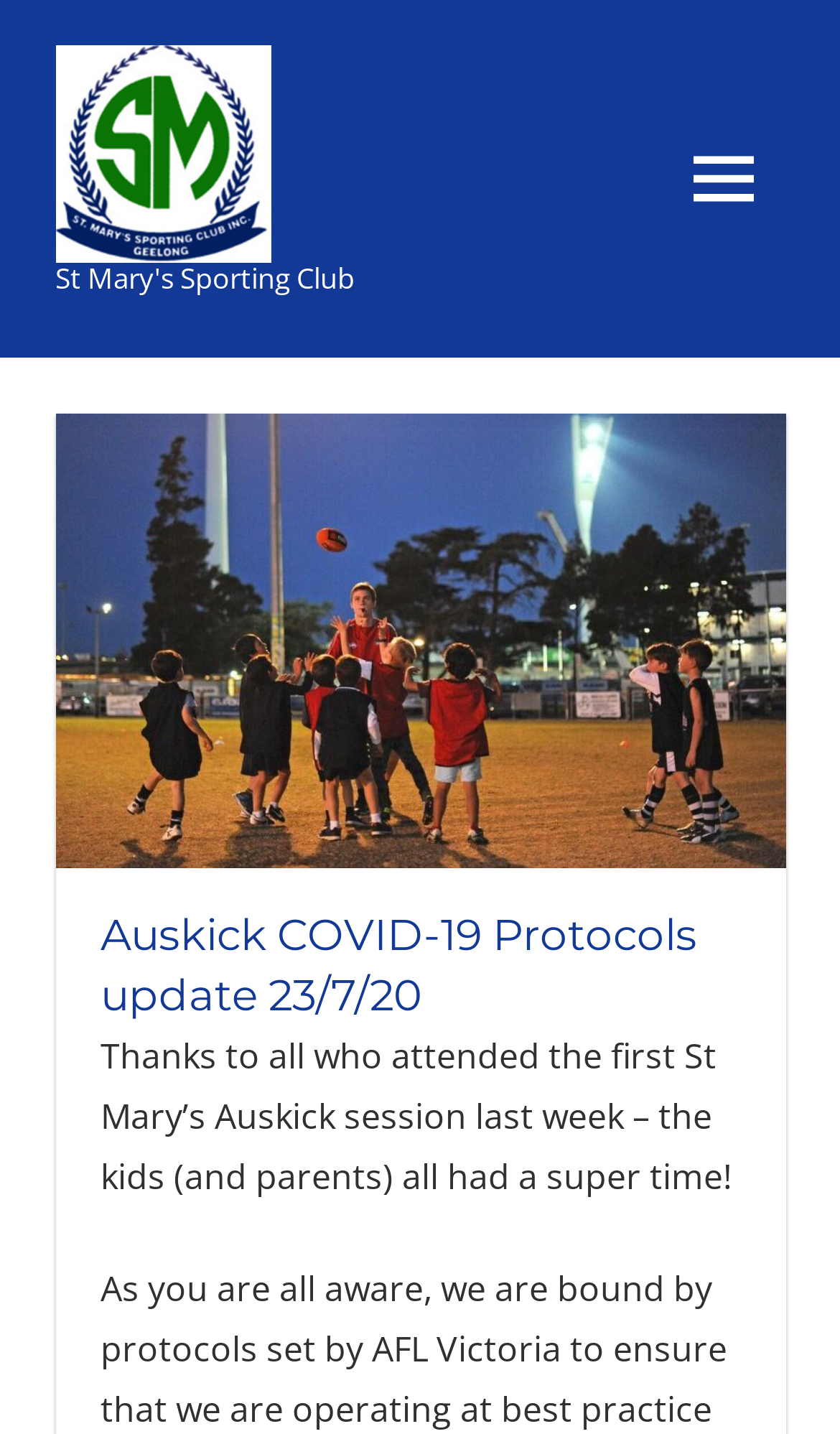Provide a brief response in the form of a single word or phrase:
What is the logo on the top left?

SMSC Logo